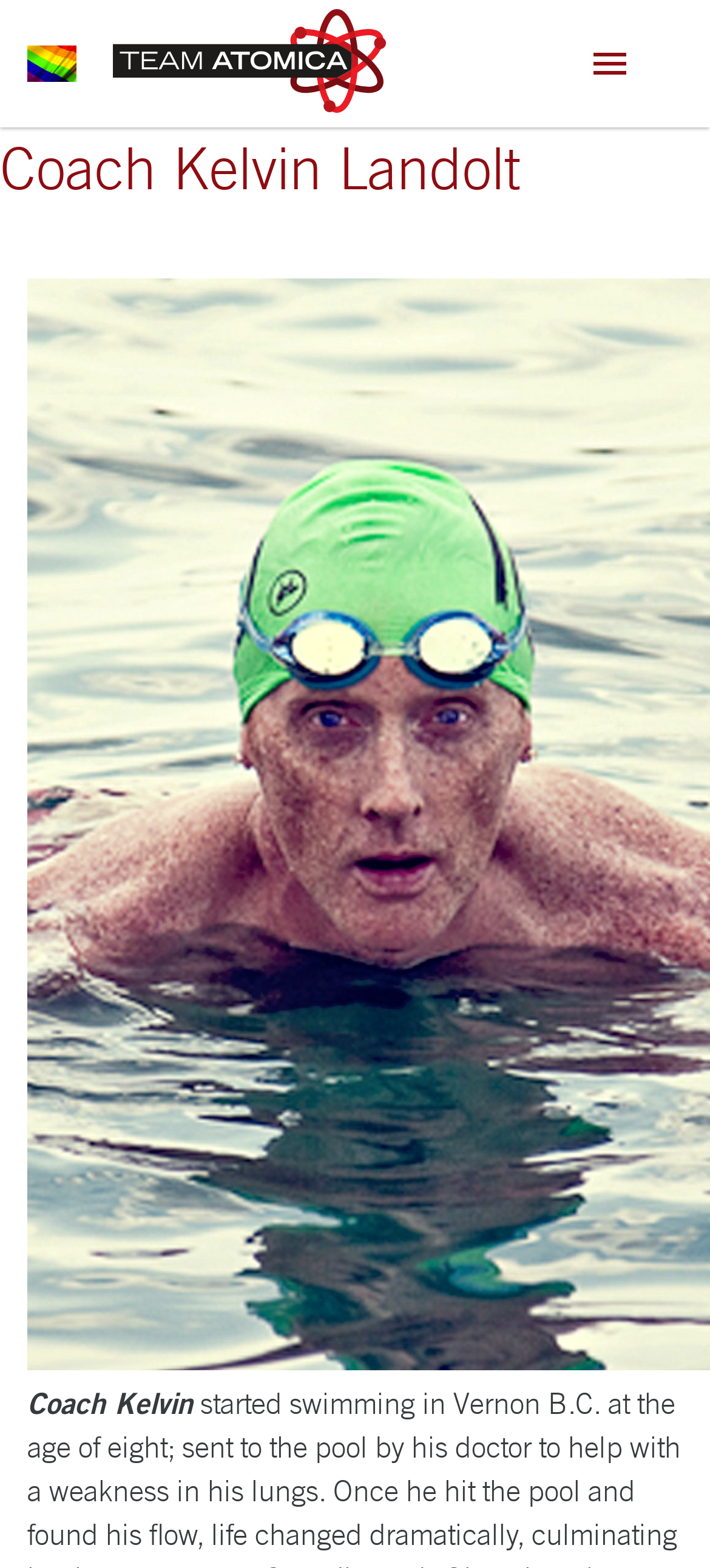Could you find the bounding box coordinates of the clickable area to complete this instruction: "Read the blog"?

[0.038, 0.944, 0.128, 0.985]